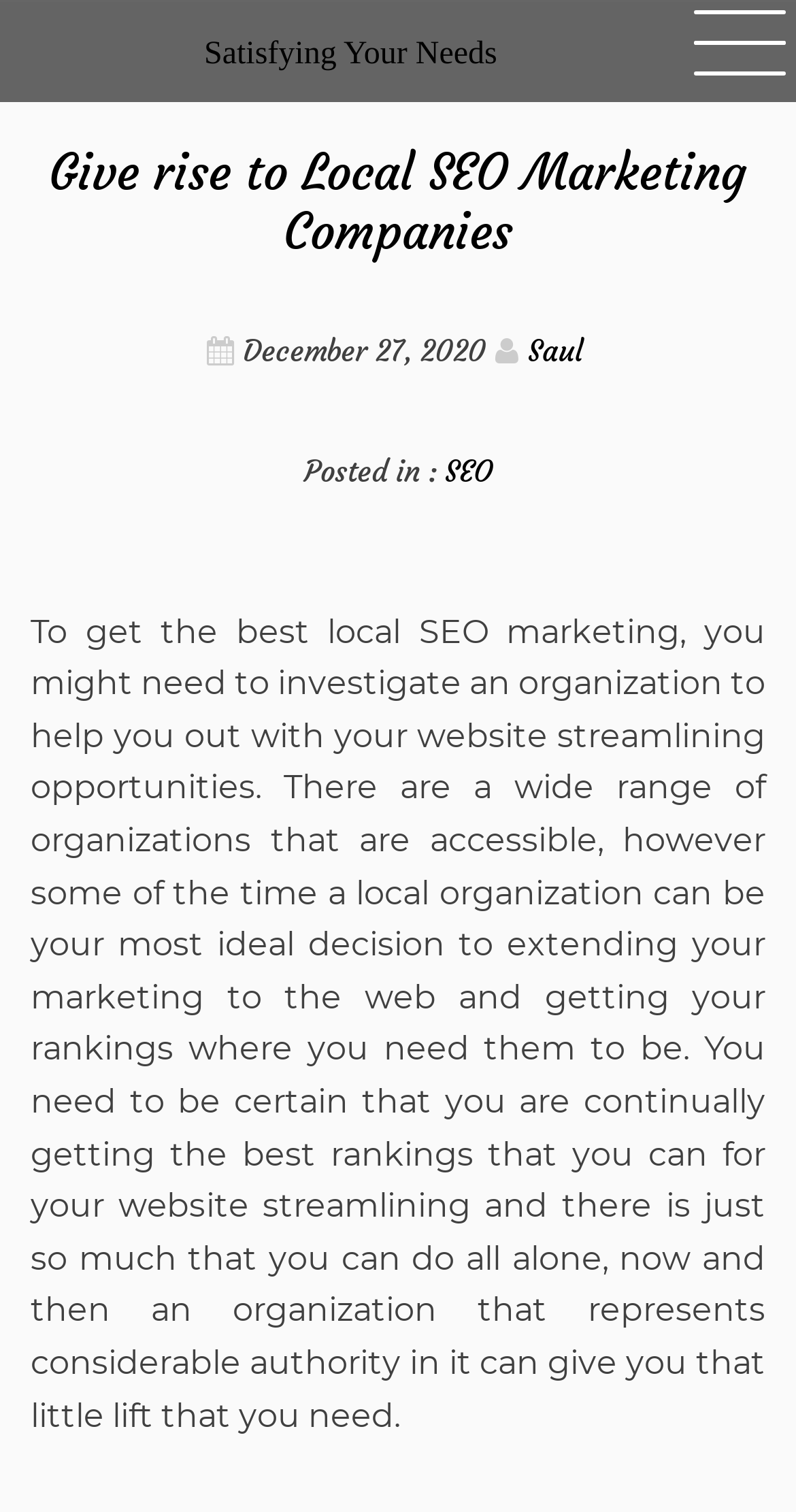Extract the bounding box coordinates of the UI element described by: "Satisfying Your Needs". The coordinates should include four float numbers ranging from 0 to 1, e.g., [left, top, right, bottom].

[0.256, 0.024, 0.625, 0.047]